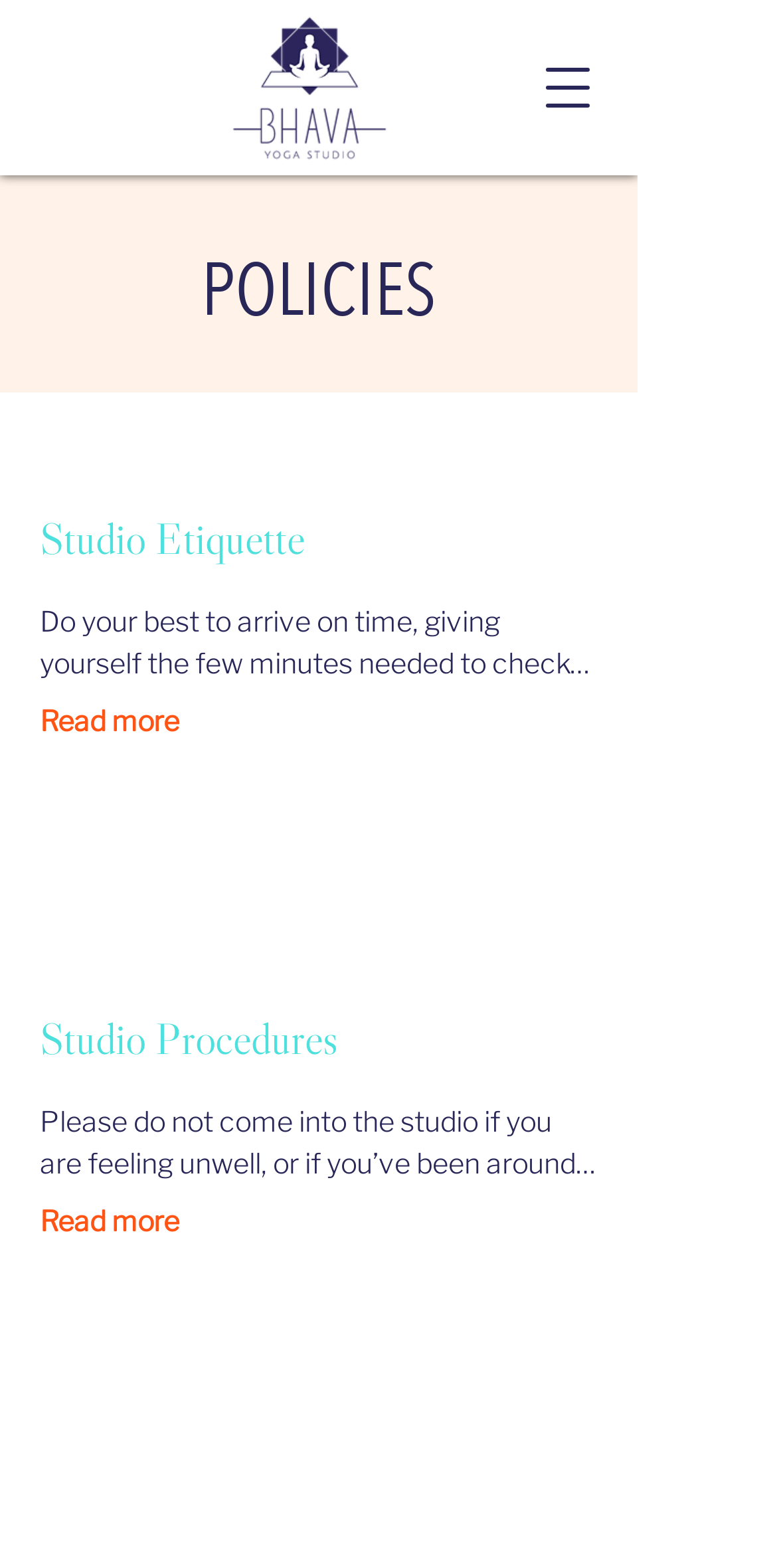Provide a single word or phrase answer to the question: 
How many main sections are there in the policies page?

3